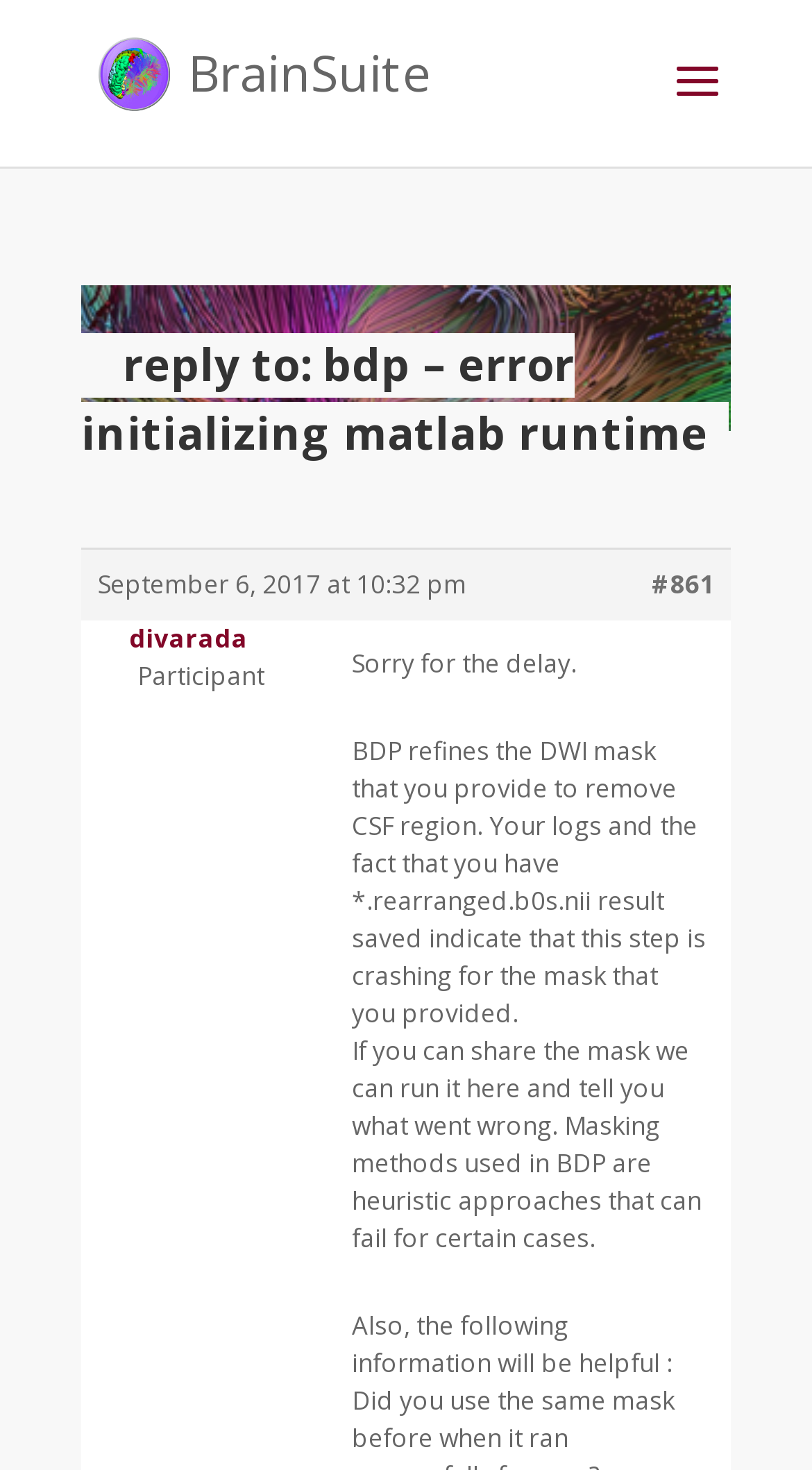Using the provided description BrainSuite, find the bounding box coordinates for the UI element. Provide the coordinates in (top-left x, top-left y, bottom-right x, bottom-right y) format, ensuring all values are between 0 and 1.

[0.231, 0.041, 0.529, 0.068]